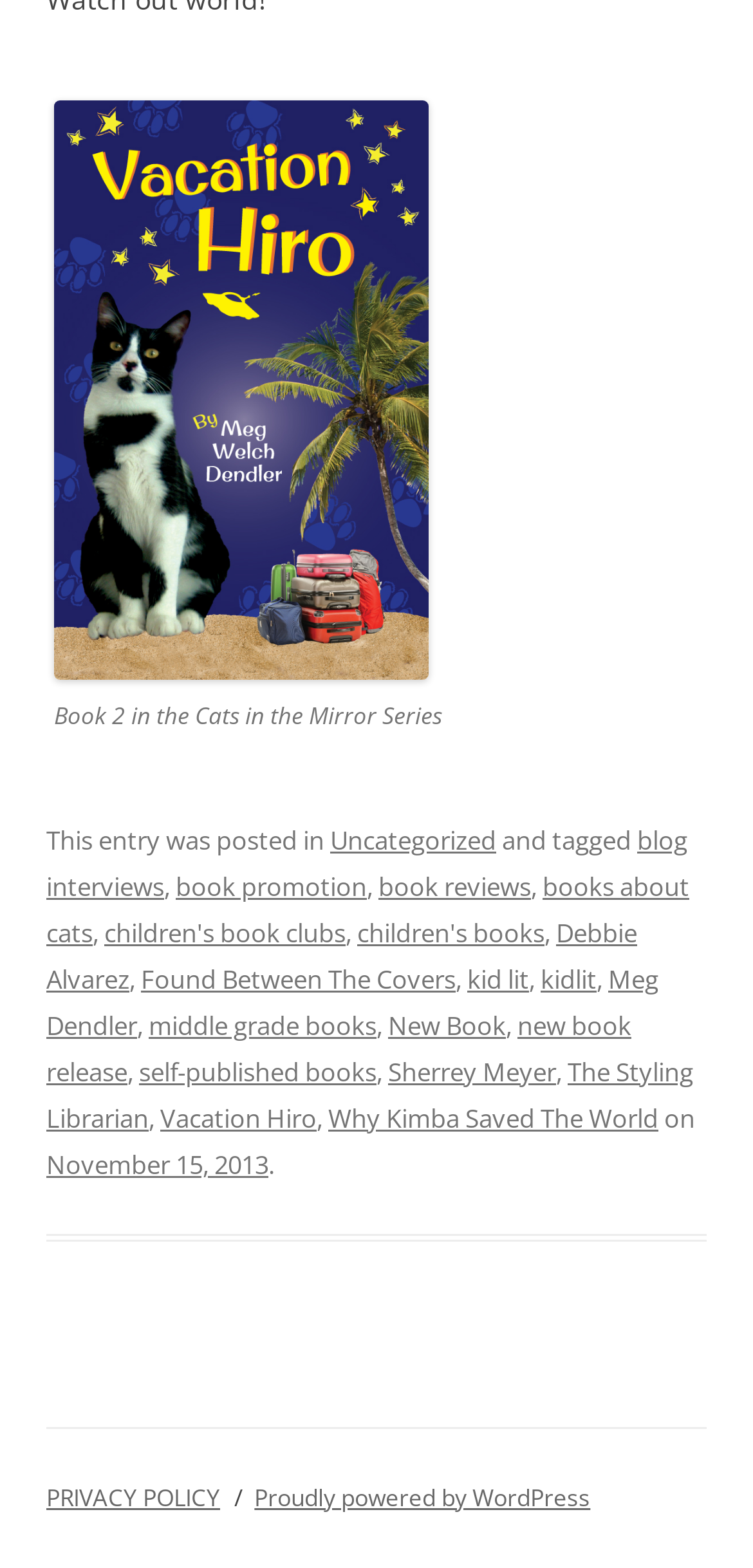How many categories are listed in the footer?
Please provide a single word or phrase as your answer based on the image.

14